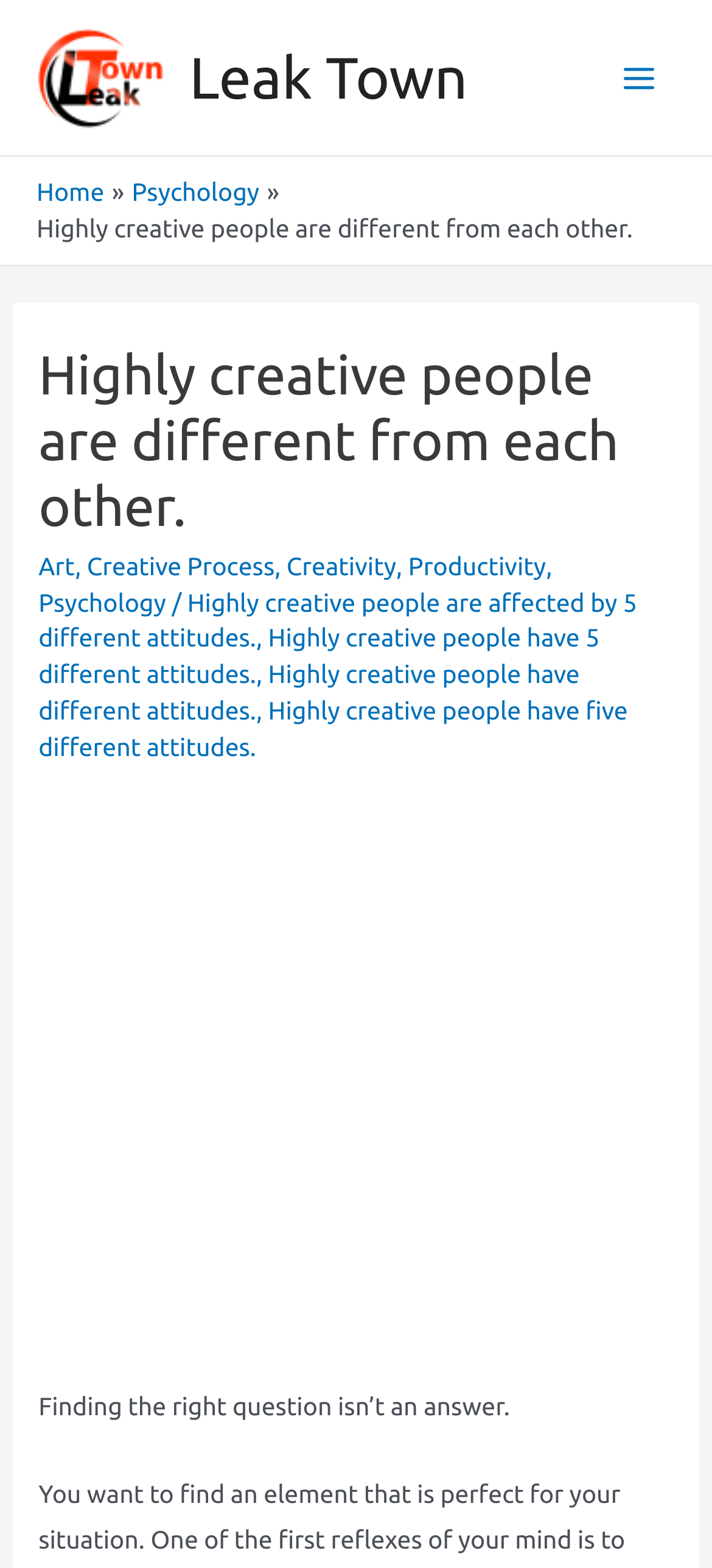Determine the bounding box coordinates of the section I need to click to execute the following instruction: "Click on the 'Art' link". Provide the coordinates as four float numbers between 0 and 1, i.e., [left, top, right, bottom].

[0.054, 0.351, 0.105, 0.37]